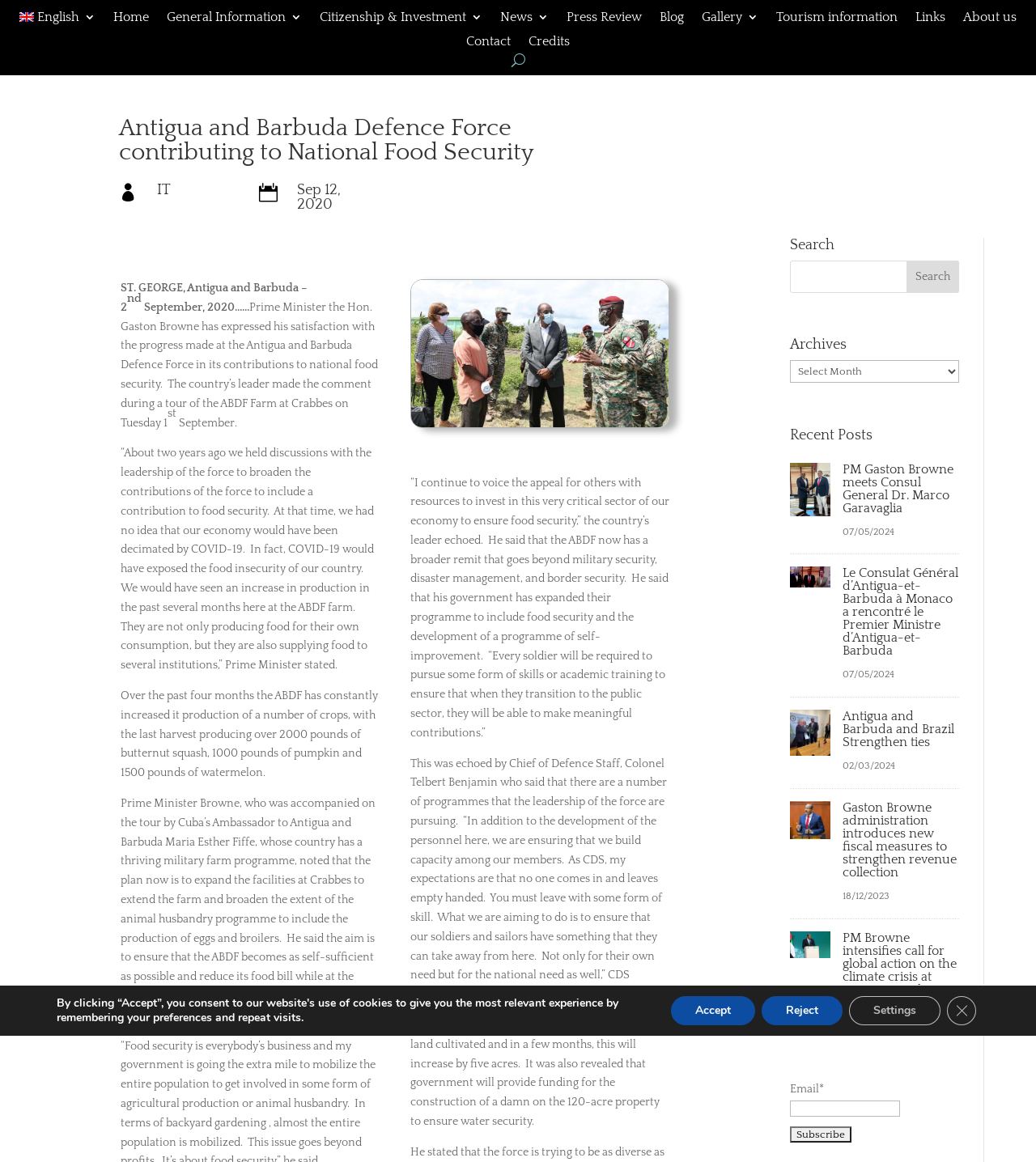Using the details from the image, please elaborate on the following question: What is the purpose of the ABDF farm at Crabbes?

The article states that the ABDF farm at Crabbes is contributing to national food security, and the Prime Minister plans to expand the facilities to broaden the extent of the animal husbandry programme to include the production of eggs and broilers.